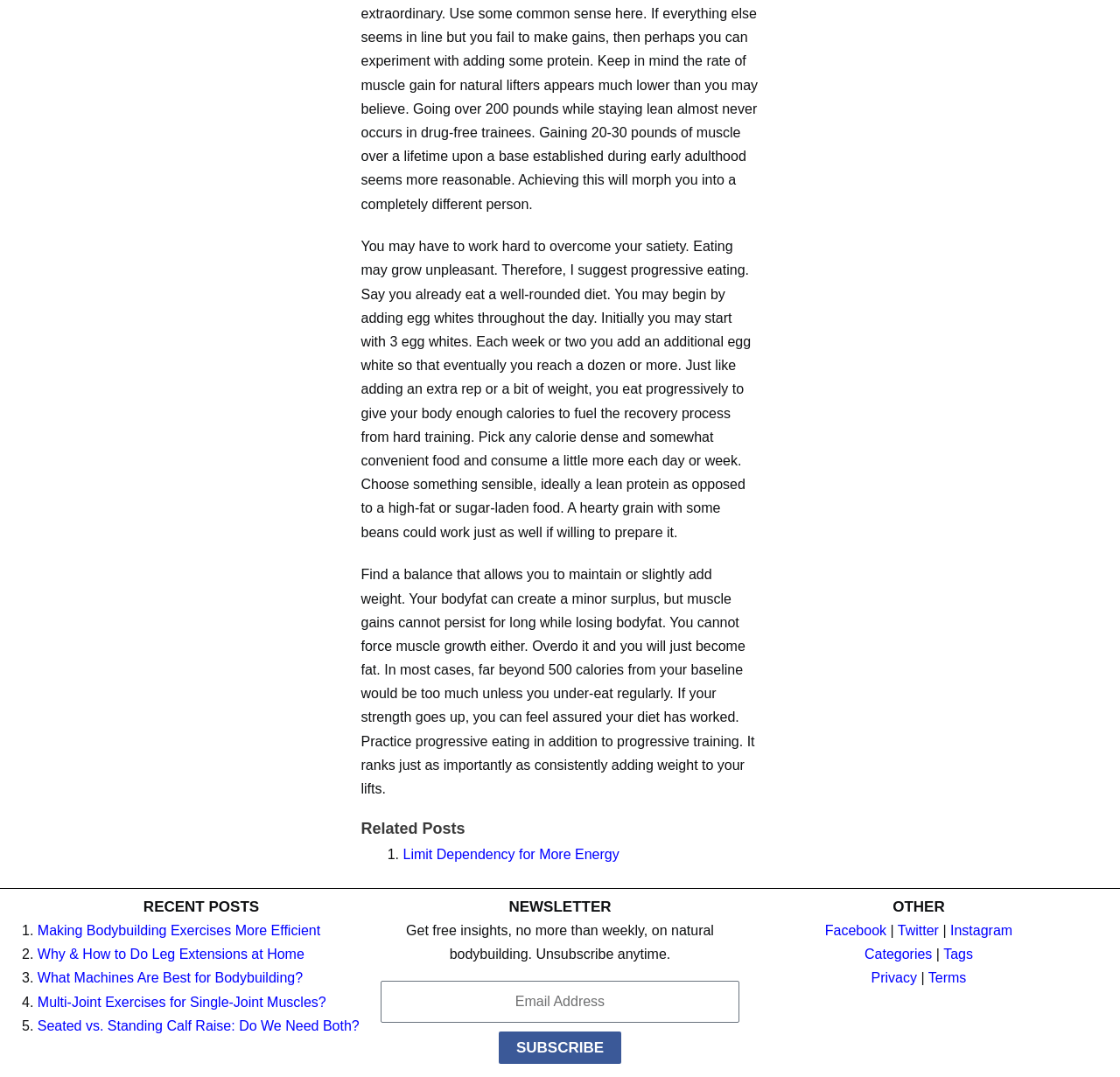Point out the bounding box coordinates of the section to click in order to follow this instruction: "Enter email address".

[0.34, 0.911, 0.66, 0.95]